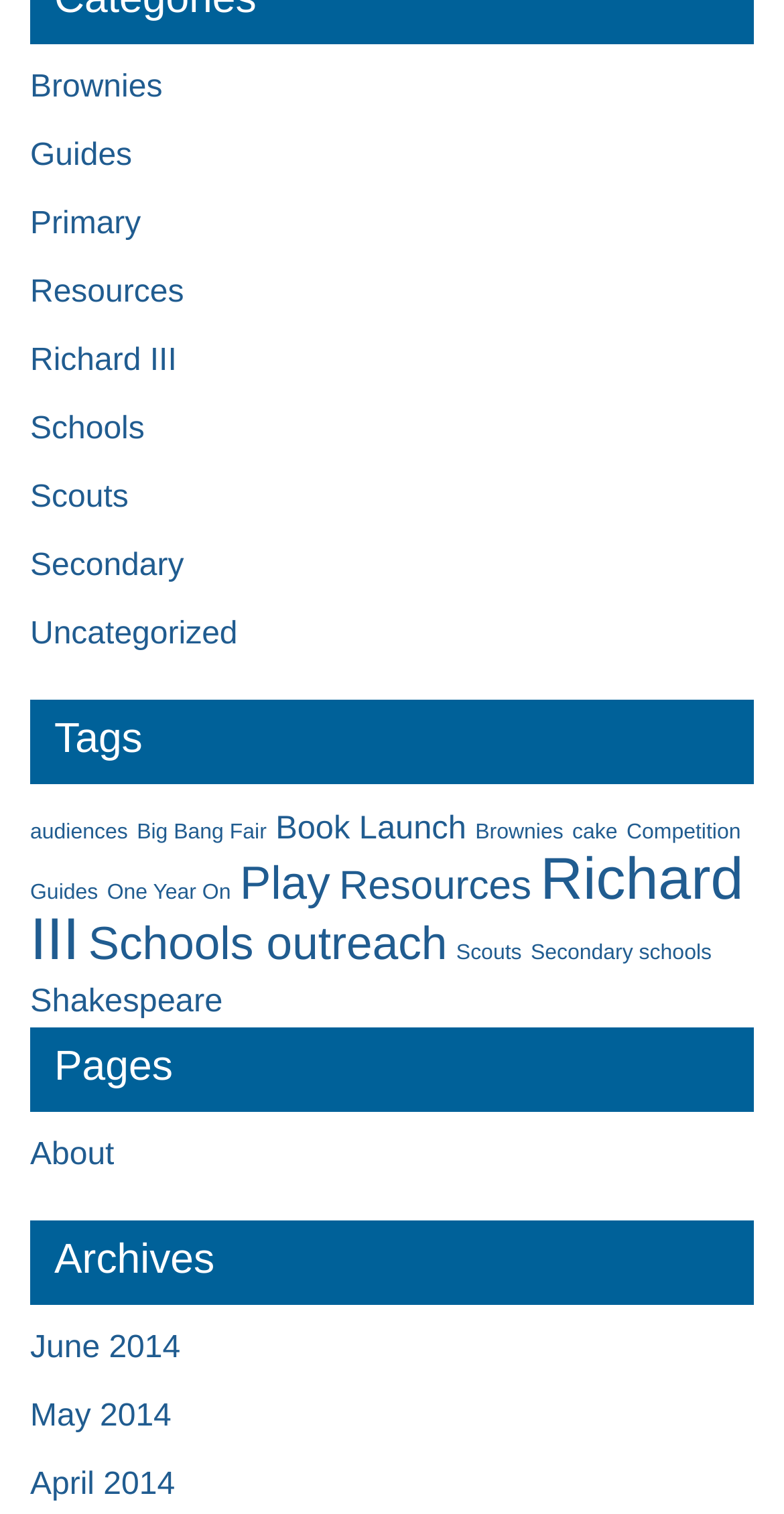Identify the bounding box coordinates for the UI element described by the following text: "Secondary schools". Provide the coordinates as four float numbers between 0 and 1, in the format [left, top, right, bottom].

[0.677, 0.621, 0.908, 0.637]